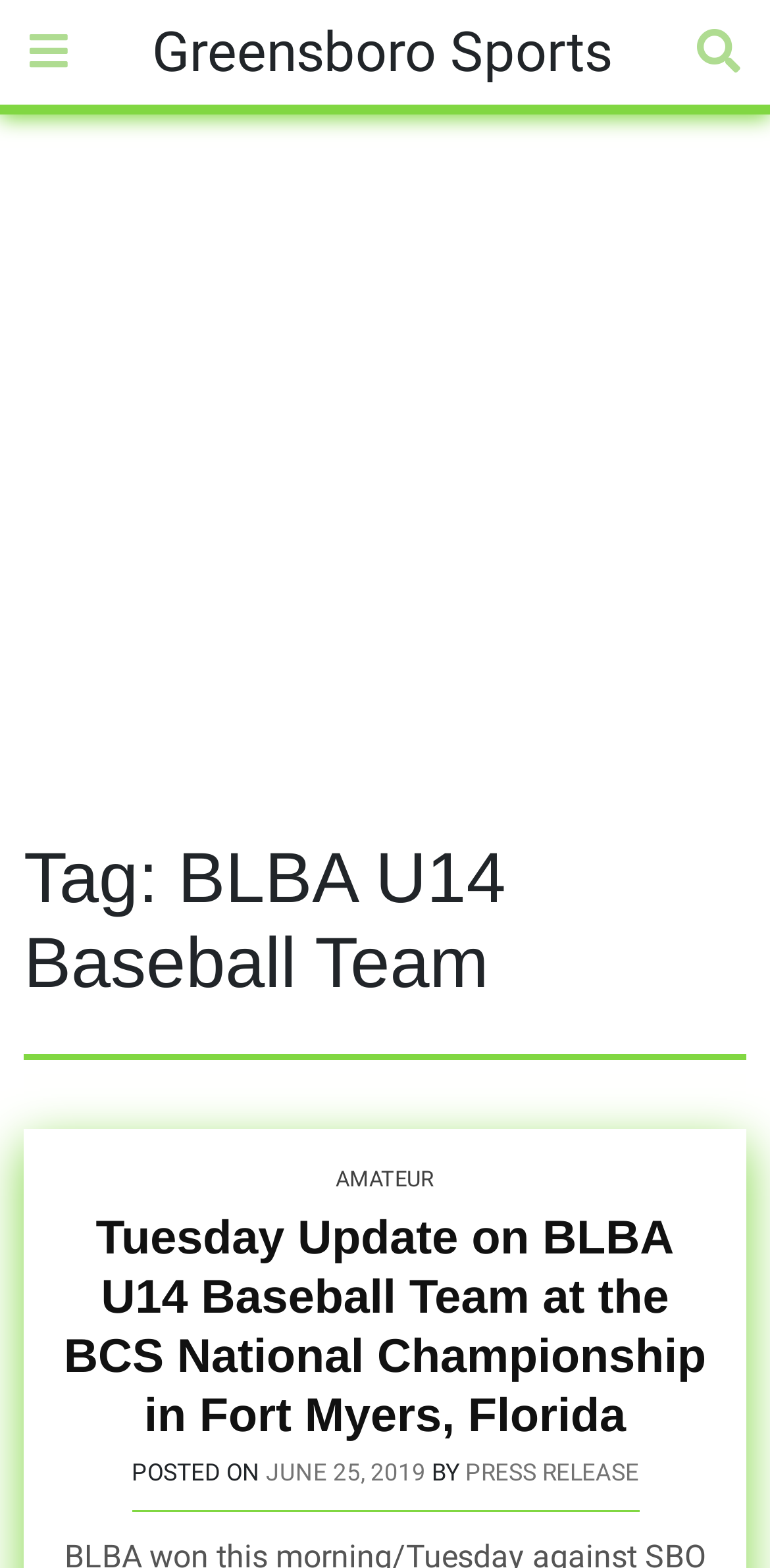Can you show the bounding box coordinates of the region to click on to complete the task described in the instruction: "read about BLBA U14 Baseball Team"?

[0.031, 0.533, 0.969, 0.677]